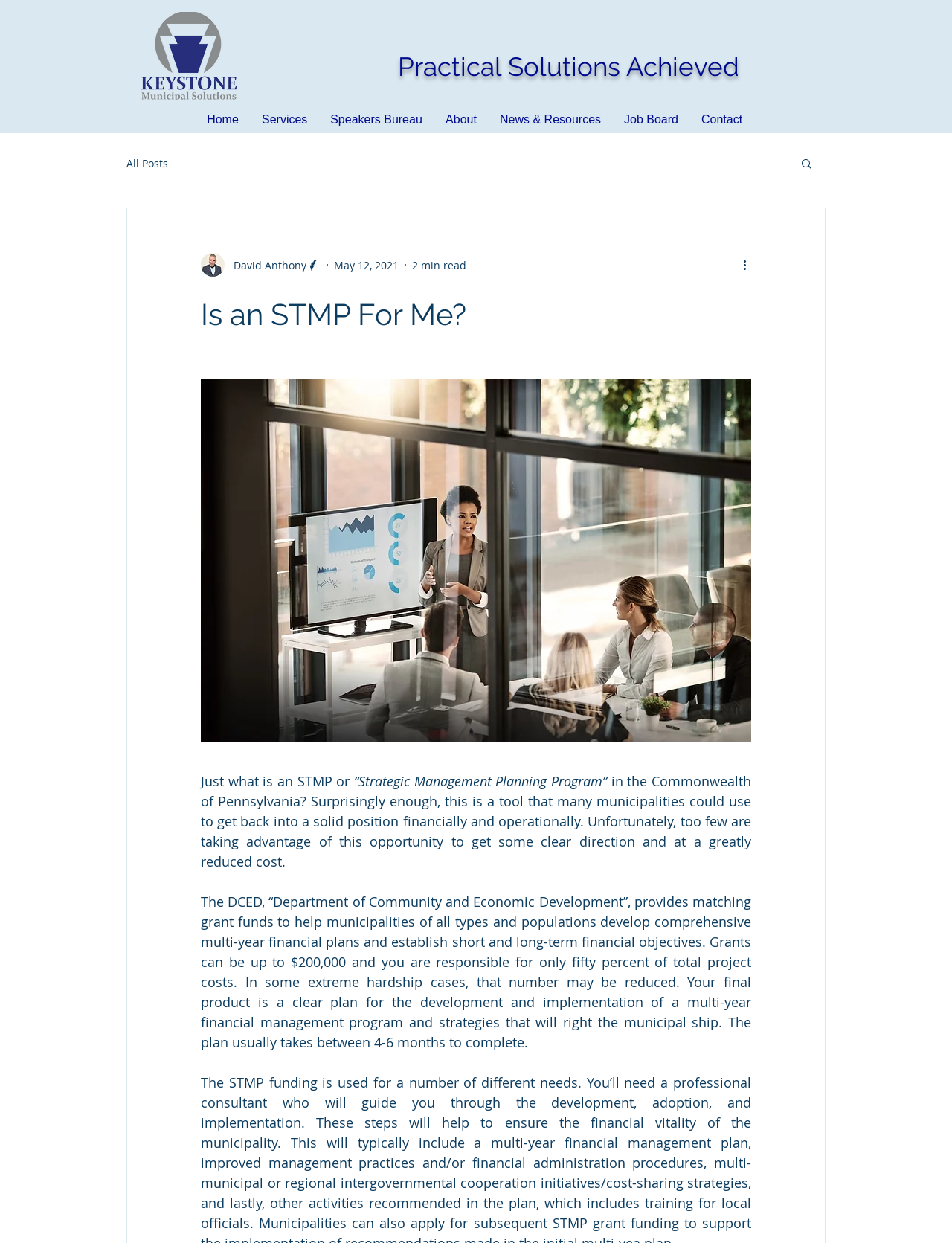Specify the bounding box coordinates of the element's area that should be clicked to execute the given instruction: "Click the 'Is an STMP For Me?' button". The coordinates should be four float numbers between 0 and 1, i.e., [left, top, right, bottom].

[0.211, 0.305, 0.789, 0.597]